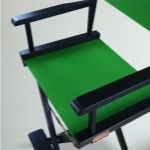Create an elaborate description of the image, covering every aspect.

This image showcases a stylish Casual Home Director's Chair featuring a vibrant green canvas seat, complemented by a sleek black frame. The design emphasizes a modern aesthetic while ensuring comfort, making it an ideal choice for both dining and leisure spaces. The chair's elevated seating adds a touch of elegance, and the straightforward assembly process enhances the user experience. Perfect for creating a warm and inviting environment, this chair encourages relaxation and social interaction, fitting seamlessly into various decor styles.